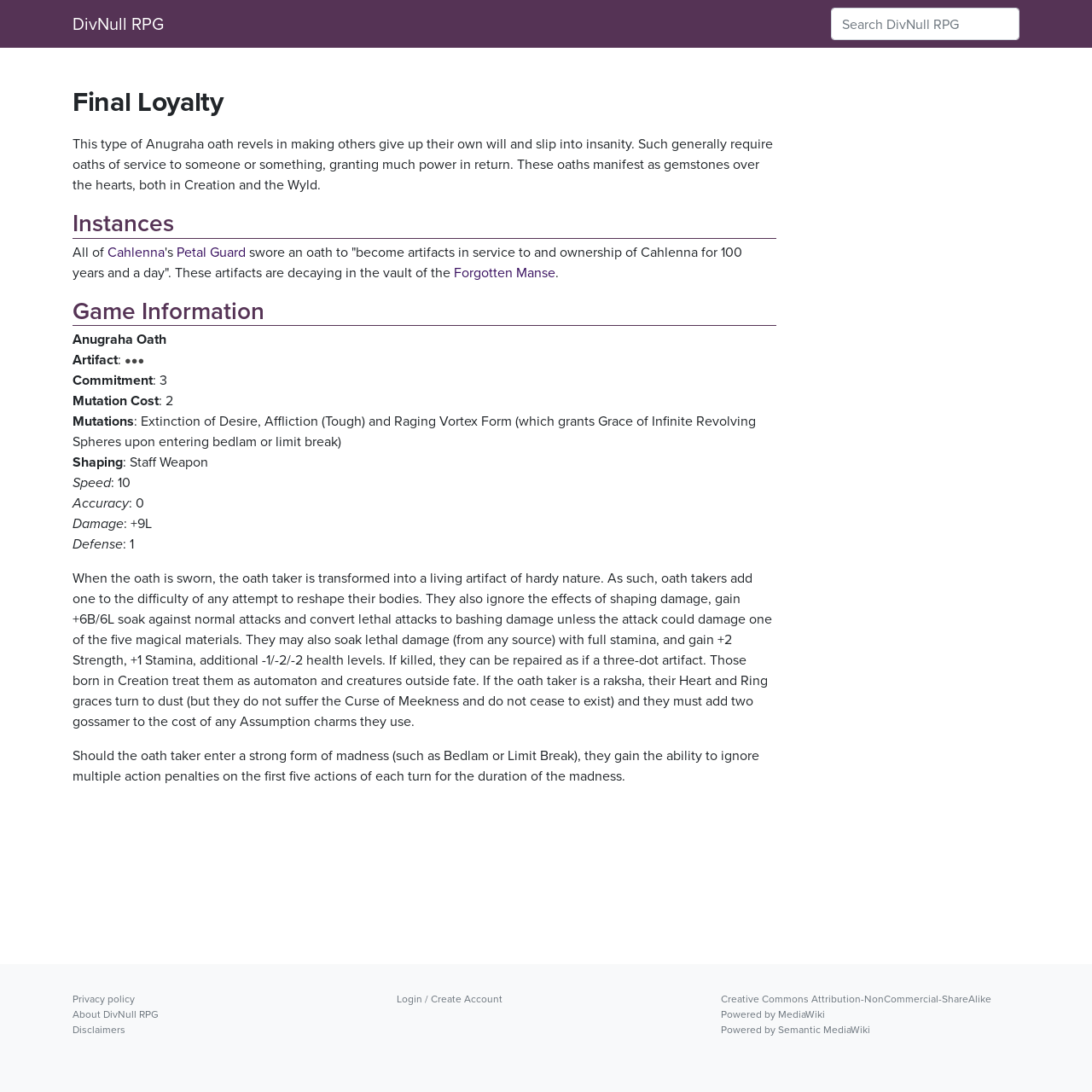Answer the question in a single word or phrase:
What is the license under which the content of the webpage is shared?

Creative Commons Attribution-NonCommercial-ShareAlike